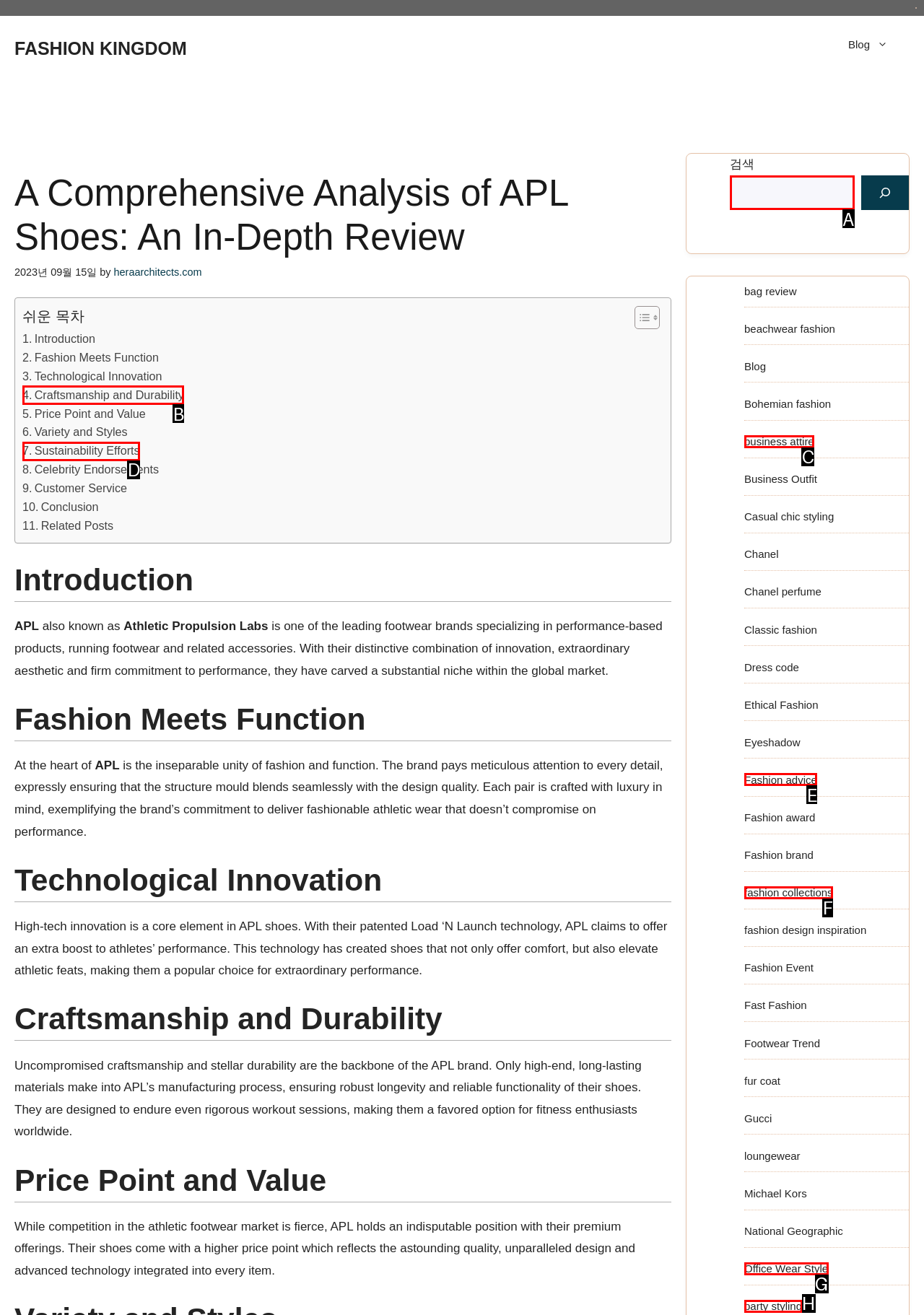Which UI element corresponds to this description: Fashion advice
Reply with the letter of the correct option.

E